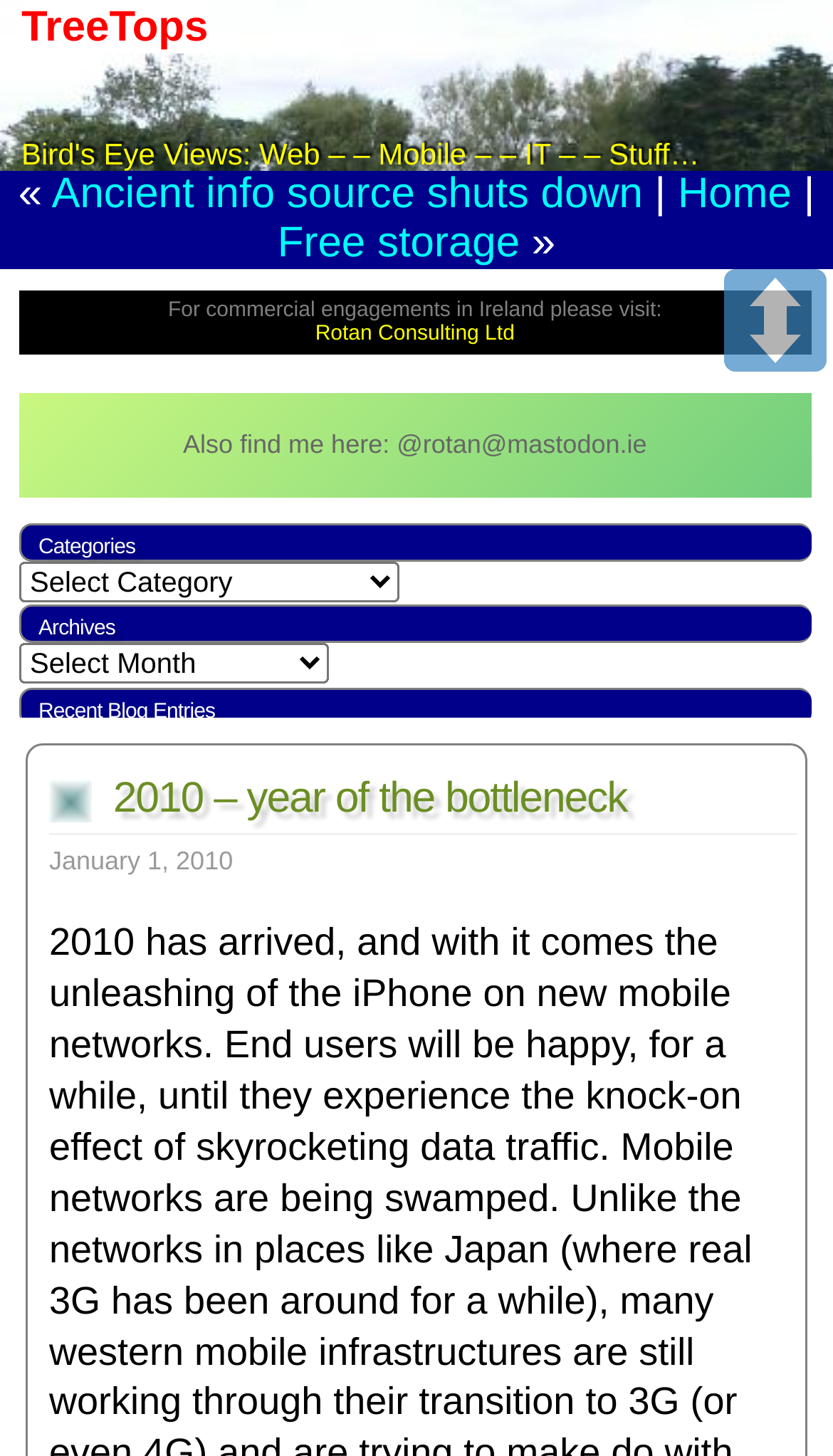Find the bounding box coordinates of the clickable region needed to perform the following instruction: "Click on the 'TreeTops' link". The coordinates should be provided as four float numbers between 0 and 1, i.e., [left, top, right, bottom].

[0.026, 0.003, 0.25, 0.035]